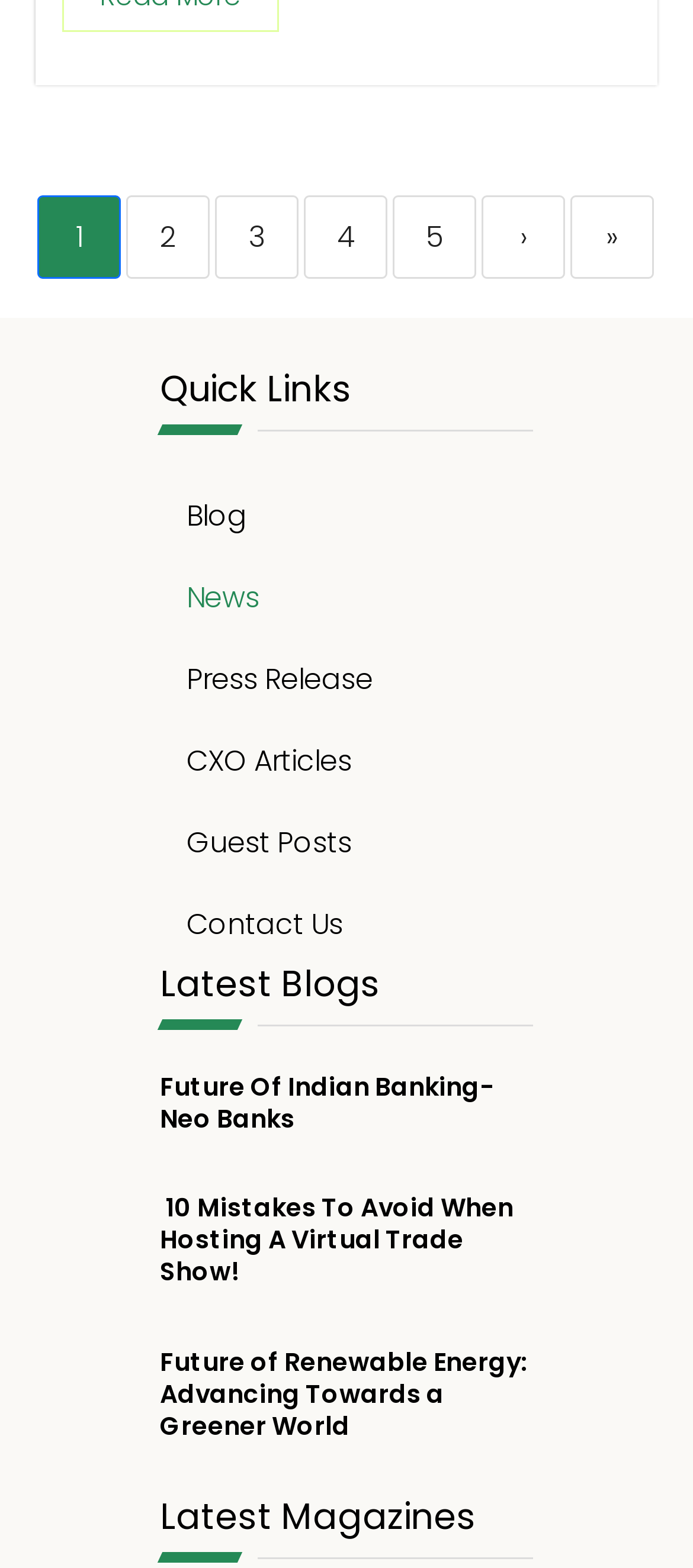Determine the bounding box coordinates in the format (top-left x, top-left y, bottom-right x, bottom-right y). Ensure all values are floating point numbers between 0 and 1. Identify the bounding box of the UI element described by: Guest Posts

[0.231, 0.511, 0.769, 0.564]